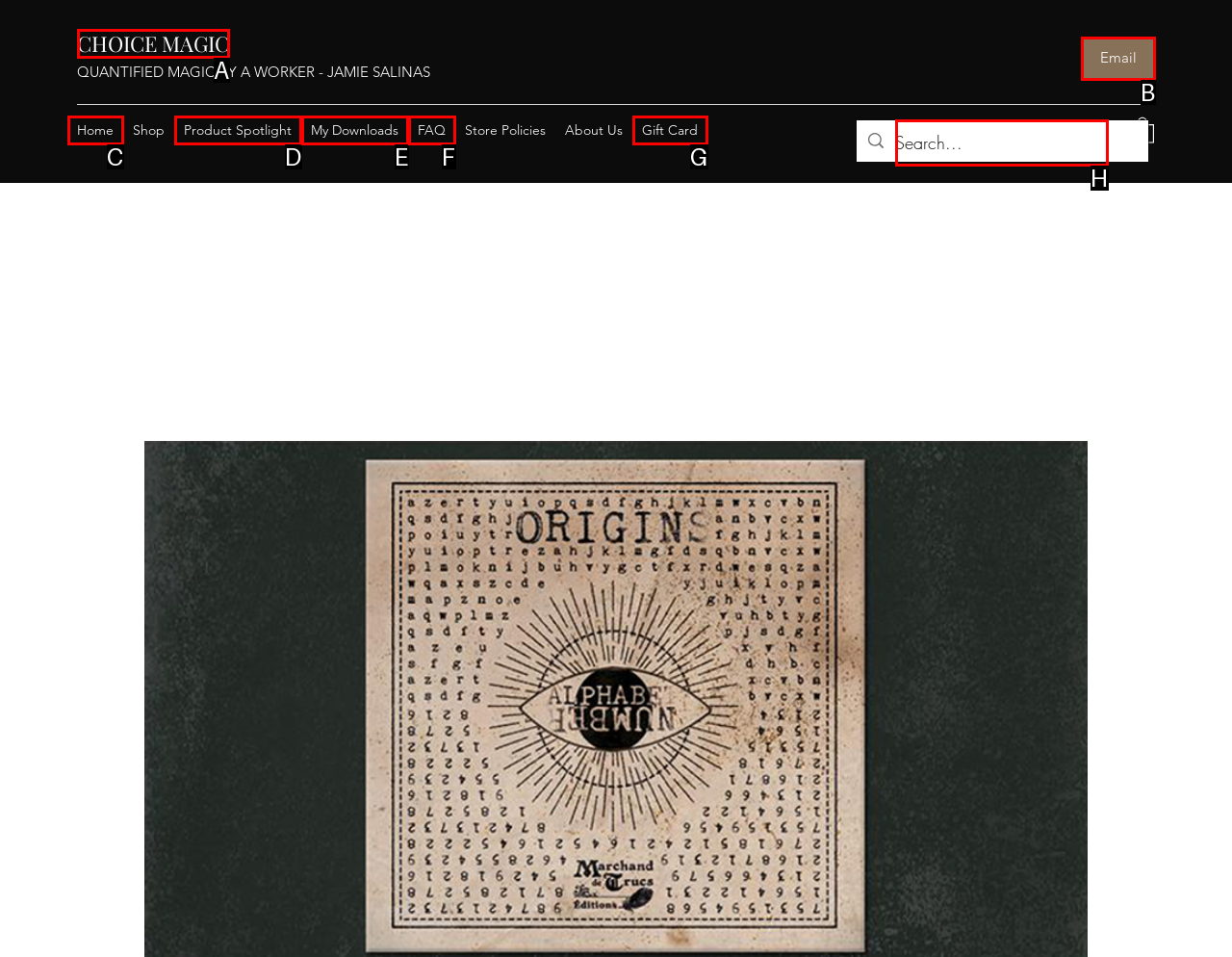Examine the description: aria-label="Search..." name="q" placeholder="Search..." and indicate the best matching option by providing its letter directly from the choices.

H